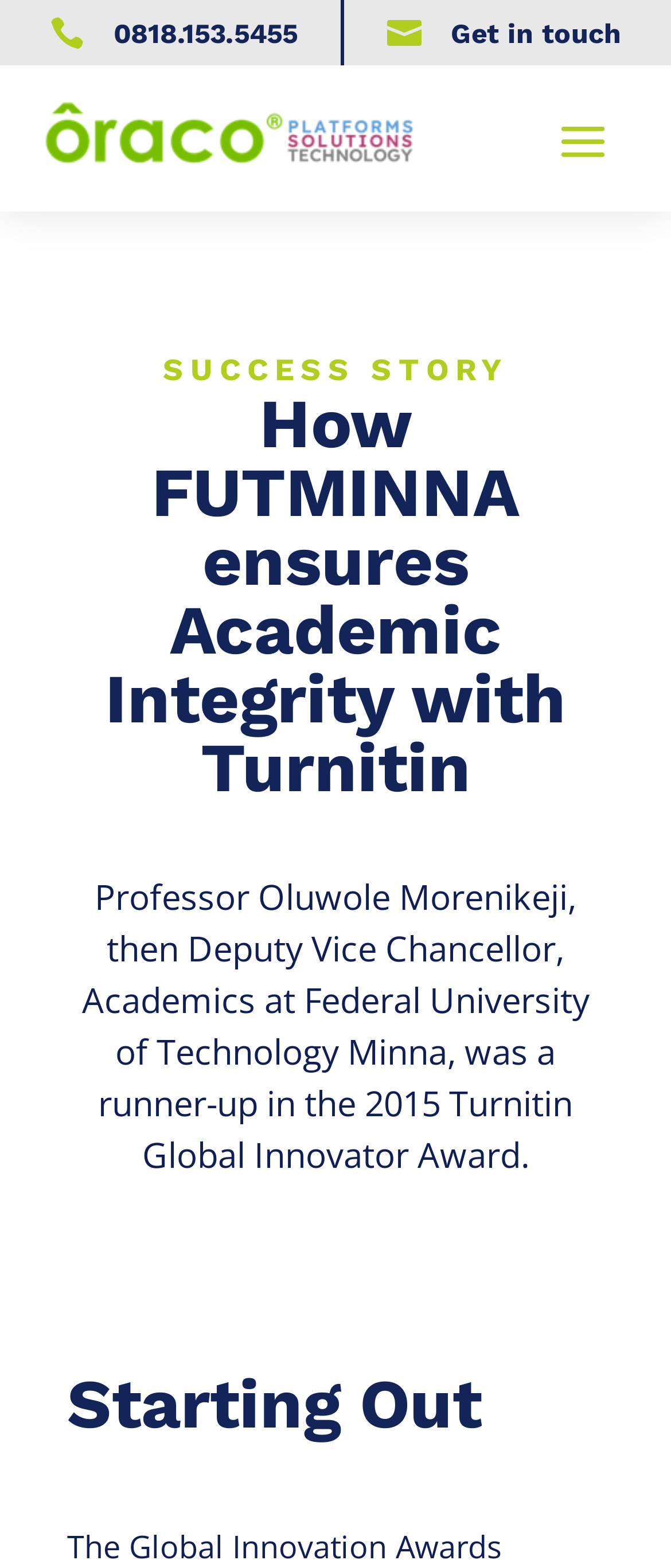Write a detailed summary of the webpage.

The webpage appears to be a blog post or article about Federal University of Technology Minna's experience with ensuring academic integrity using Turnitin. 

At the top of the page, there are two layout tables, each containing a static text element and a heading element. The first layout table is located at the top-left corner of the page and contains a static text element with an unreadable character and a heading element with the phone number "0818.153.5455". The second layout table is located at the top-right corner of the page and contains a static text element with another unreadable character and a heading element with the text "Get in touch".

Below these layout tables, there is a link element that spans across the top section of the page. 

The main content of the page starts with a heading element that reads "How FUTMINNA ensures Academic Integrity with Turnitin", which is centered at the top of the page. 

Below this heading, there is a static text element that reads "SUCCESS STORY", which is slightly above the center of the page. 

The main article text starts below the "SUCCESS STORY" element, with a static text element that describes Professor Oluwole Morenikeji's experience with Turnitin. This text element takes up most of the page's content area.

Finally, at the bottom of the page, there is a heading element that reads "Starting Out", which is centered at the bottom of the page.